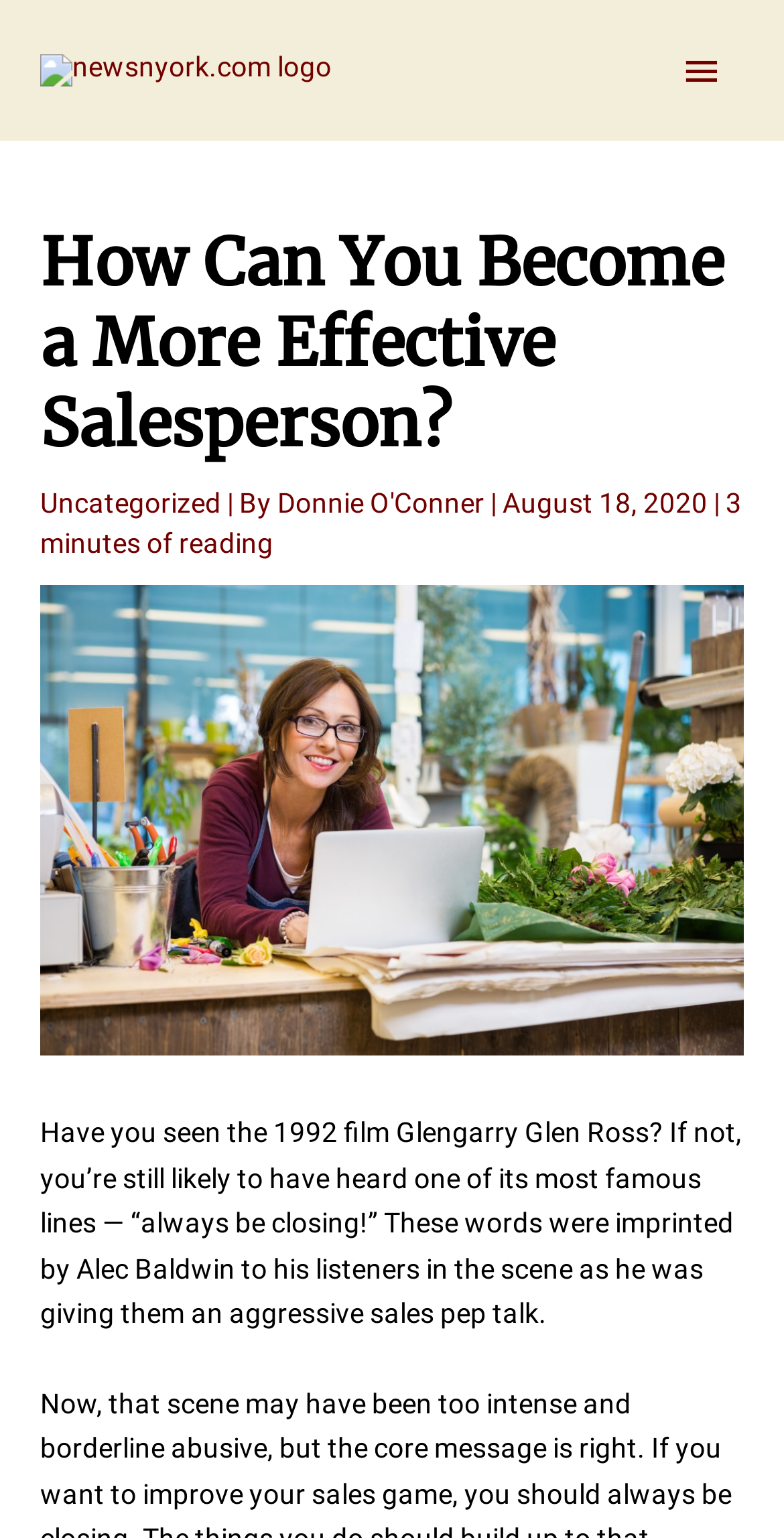Please provide a comprehensive response to the question based on the details in the image: What is the topic of the article?

I inferred the topic of the article by reading the heading 'How Can You Become a More Effective Salesperson?' and the introductory paragraph that talks about sales and the famous line from the movie Glengarry Glen Ross.